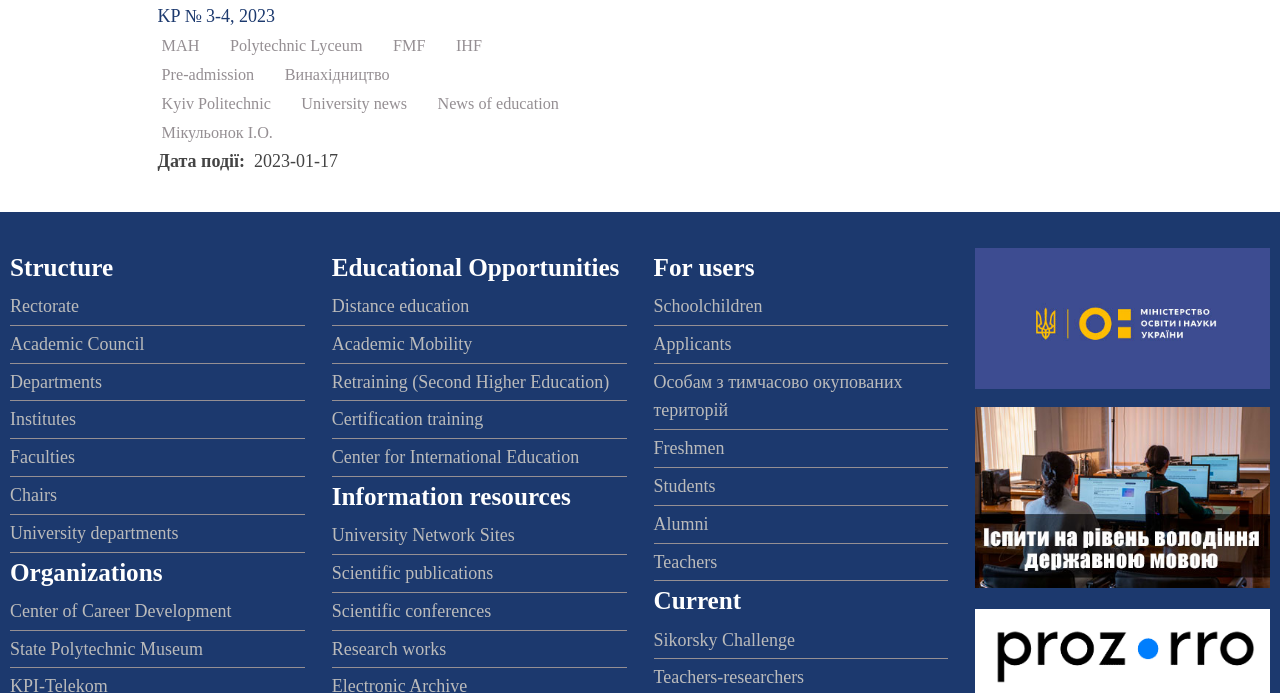Identify the bounding box coordinates of the clickable region necessary to fulfill the following instruction: "View the 'University news'". The bounding box coordinates should be four float numbers between 0 and 1, i.e., [left, top, right, bottom].

[0.232, 0.131, 0.321, 0.169]